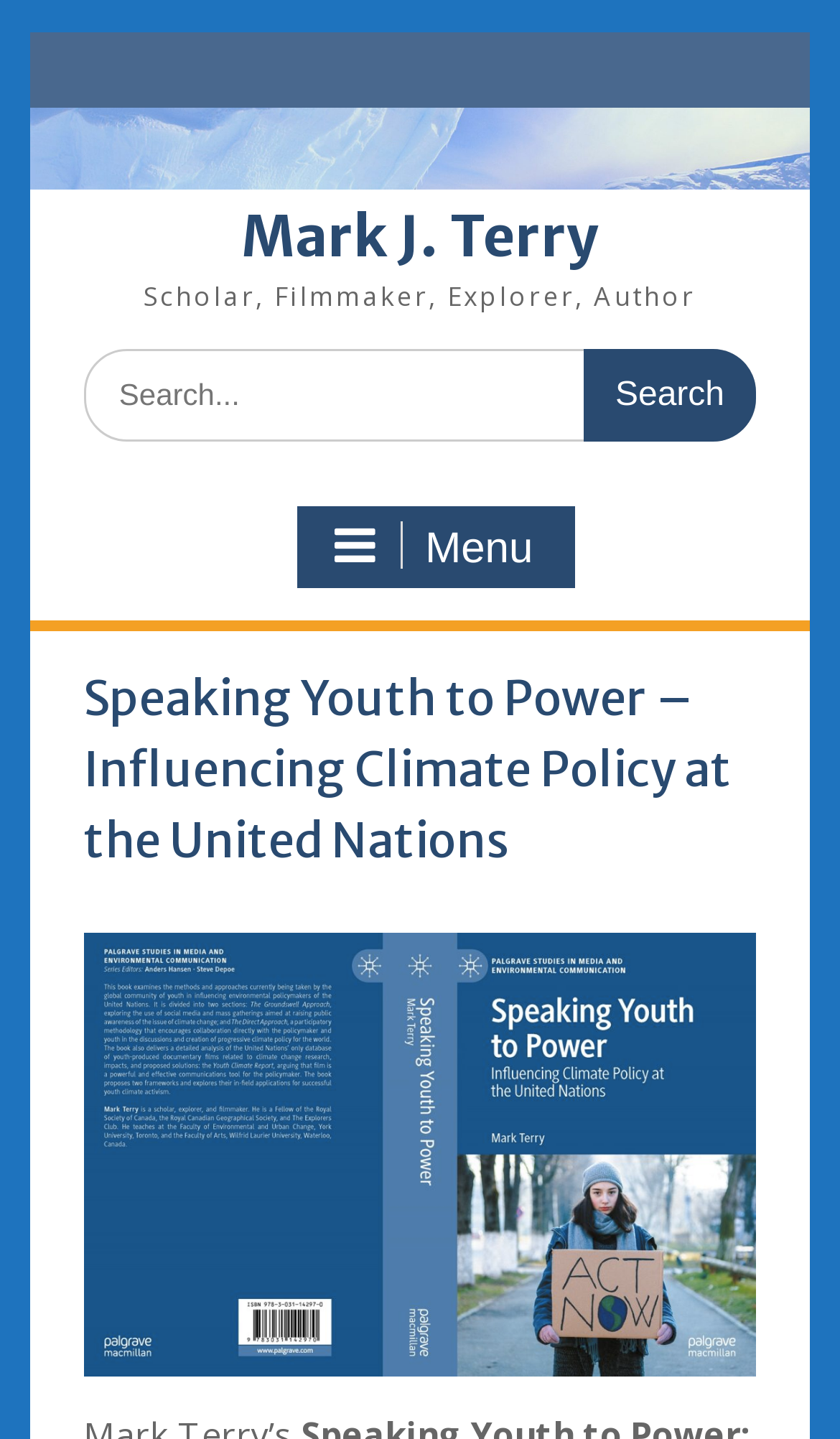Please find the top heading of the webpage and generate its text.

Speaking Youth to Power – Influencing Climate Policy at the United Nations